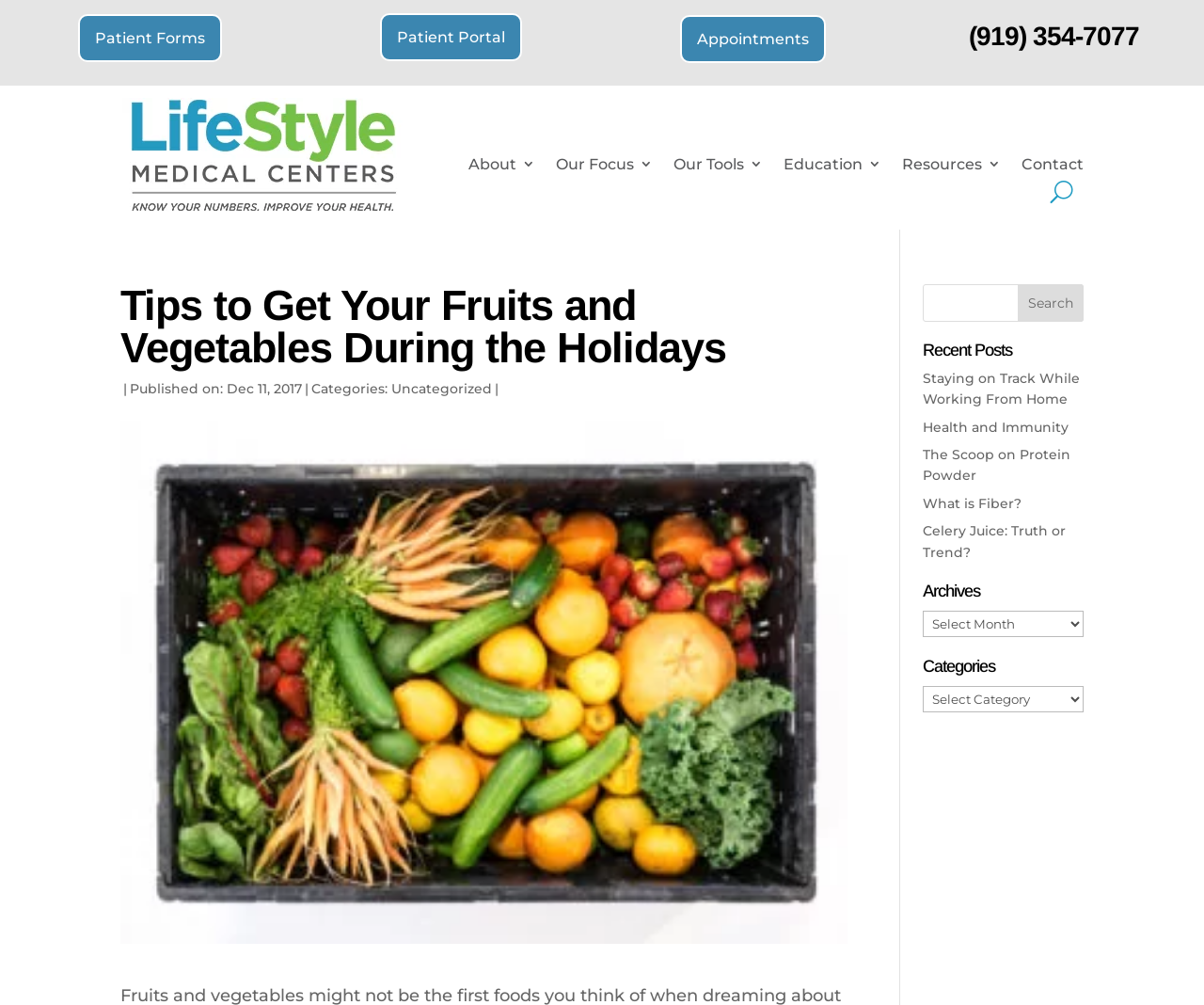How many recent posts are listed on the webpage?
Answer the question with detailed information derived from the image.

I counted the number of link elements under the 'Recent Posts' heading and found 5 links to different articles.